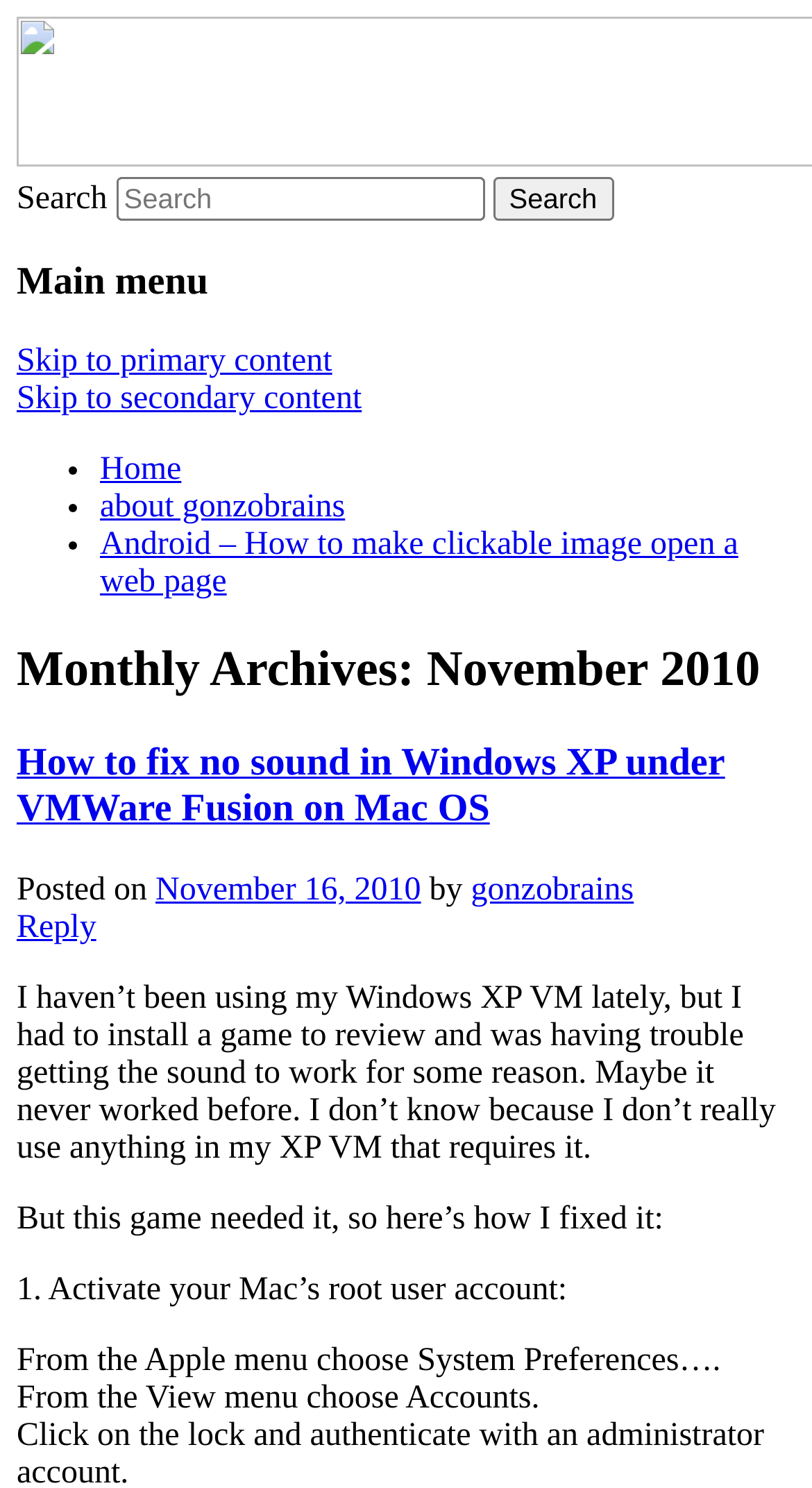Please provide the bounding box coordinates for the element that needs to be clicked to perform the instruction: "Go to the home page". The coordinates must consist of four float numbers between 0 and 1, formatted as [left, top, right, bottom].

[0.123, 0.304, 0.223, 0.328]